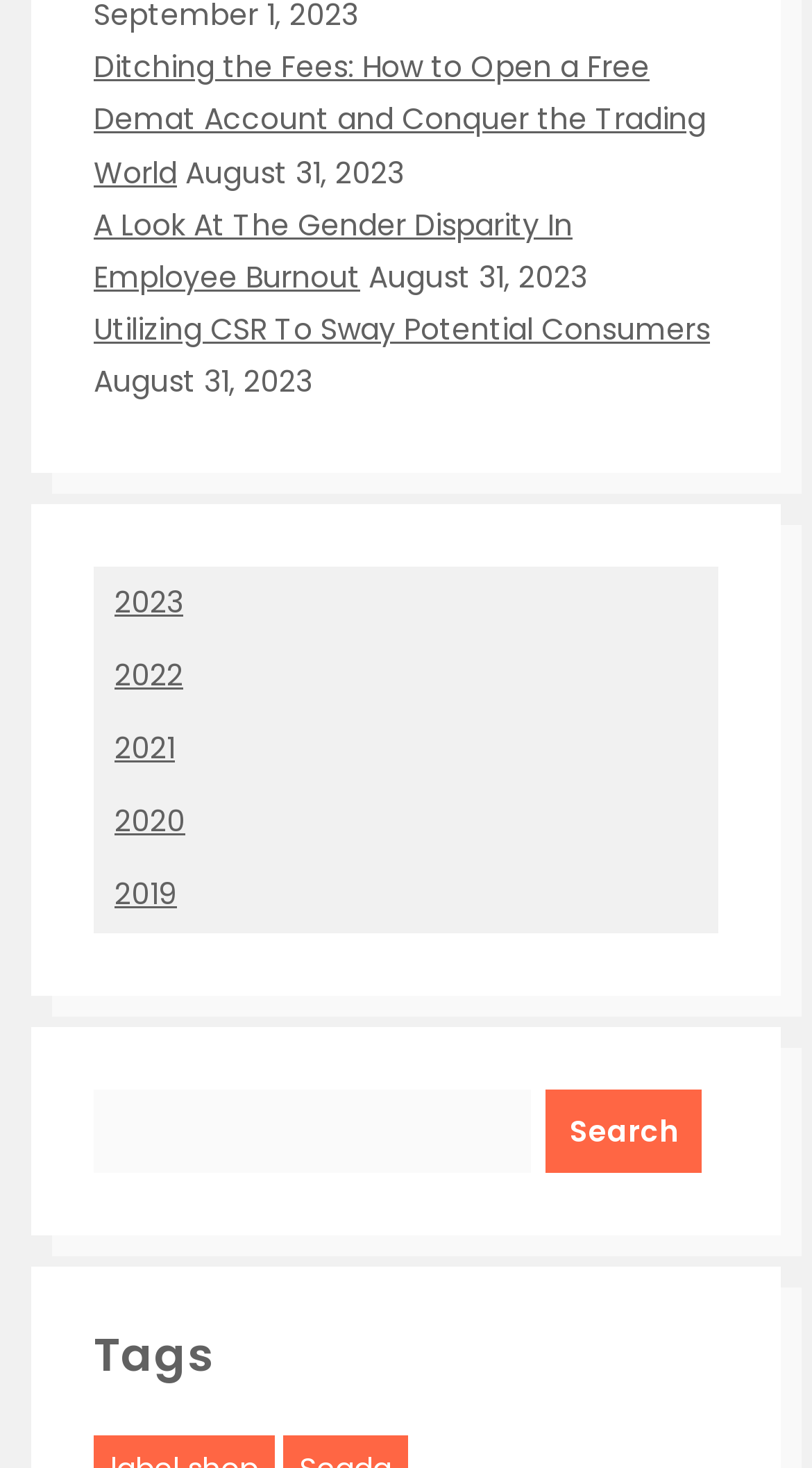Please provide a brief answer to the question using only one word or phrase: 
What is the category of the webpage content?

Articles